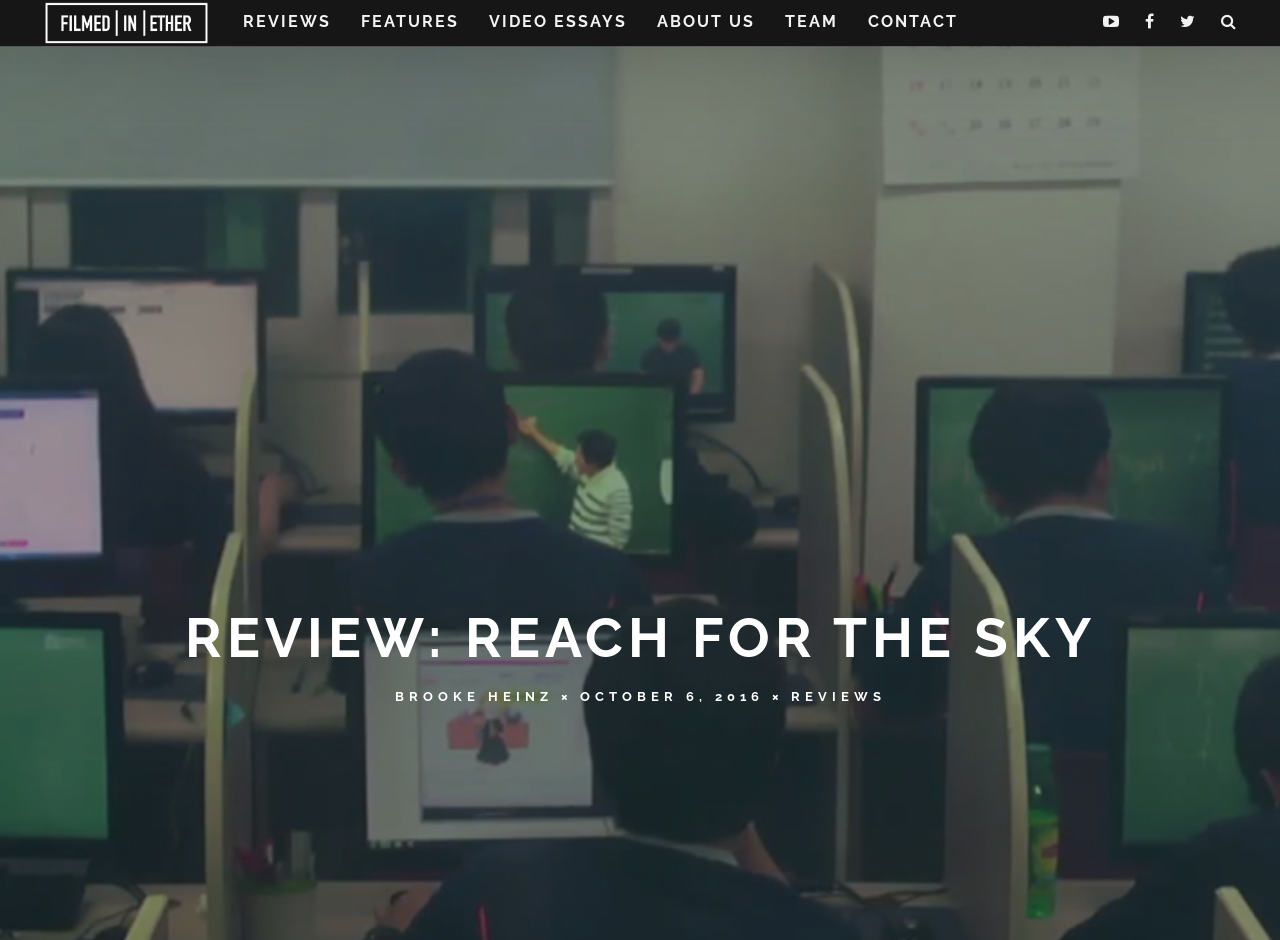Identify the bounding box coordinates for the region of the element that should be clicked to carry out the instruction: "visit features". The bounding box coordinates should be four float numbers between 0 and 1, i.e., [left, top, right, bottom].

[0.273, 0.0, 0.368, 0.048]